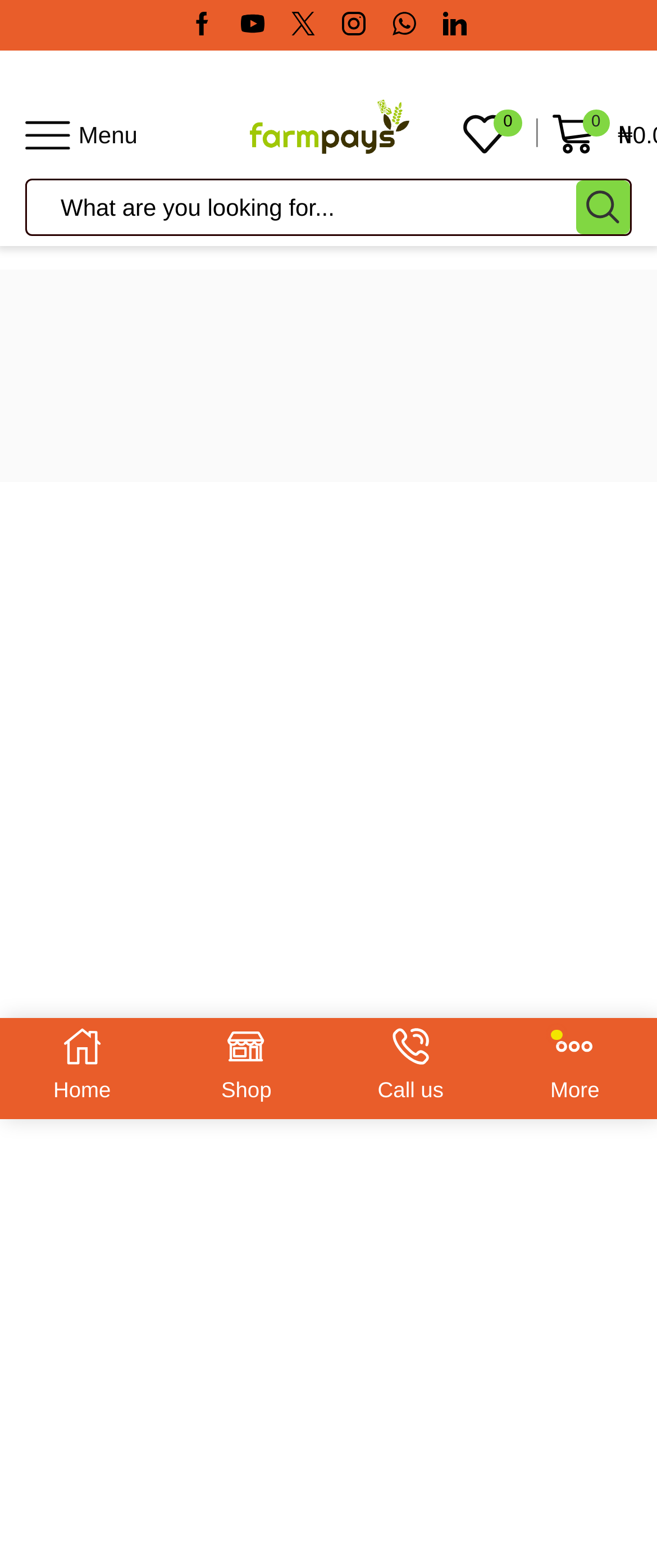Please provide a brief answer to the question using only one word or phrase: 
How many social media links are there?

5